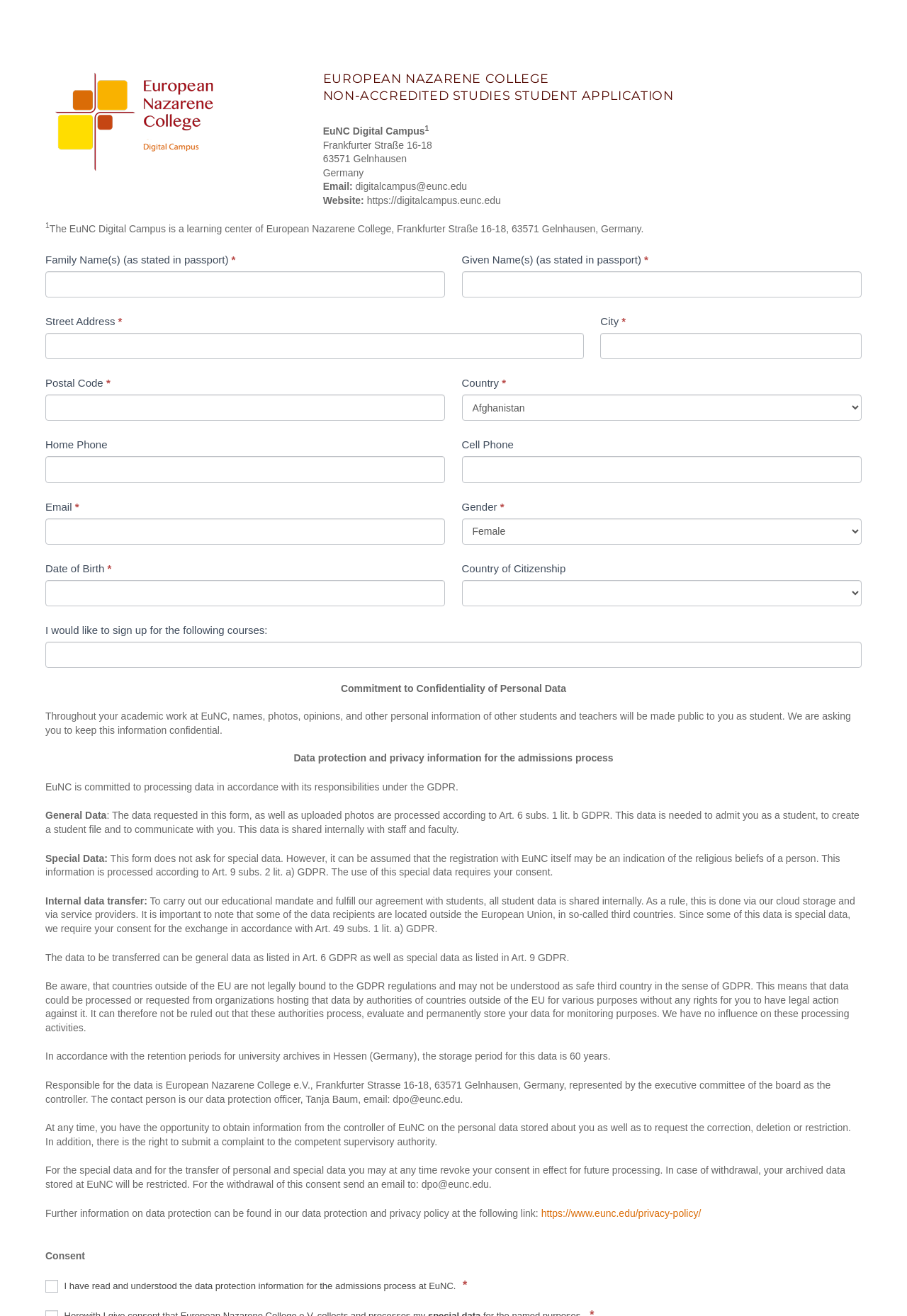Show the bounding box coordinates for the HTML element described as: "NYSC Orientation Camp Address".

None